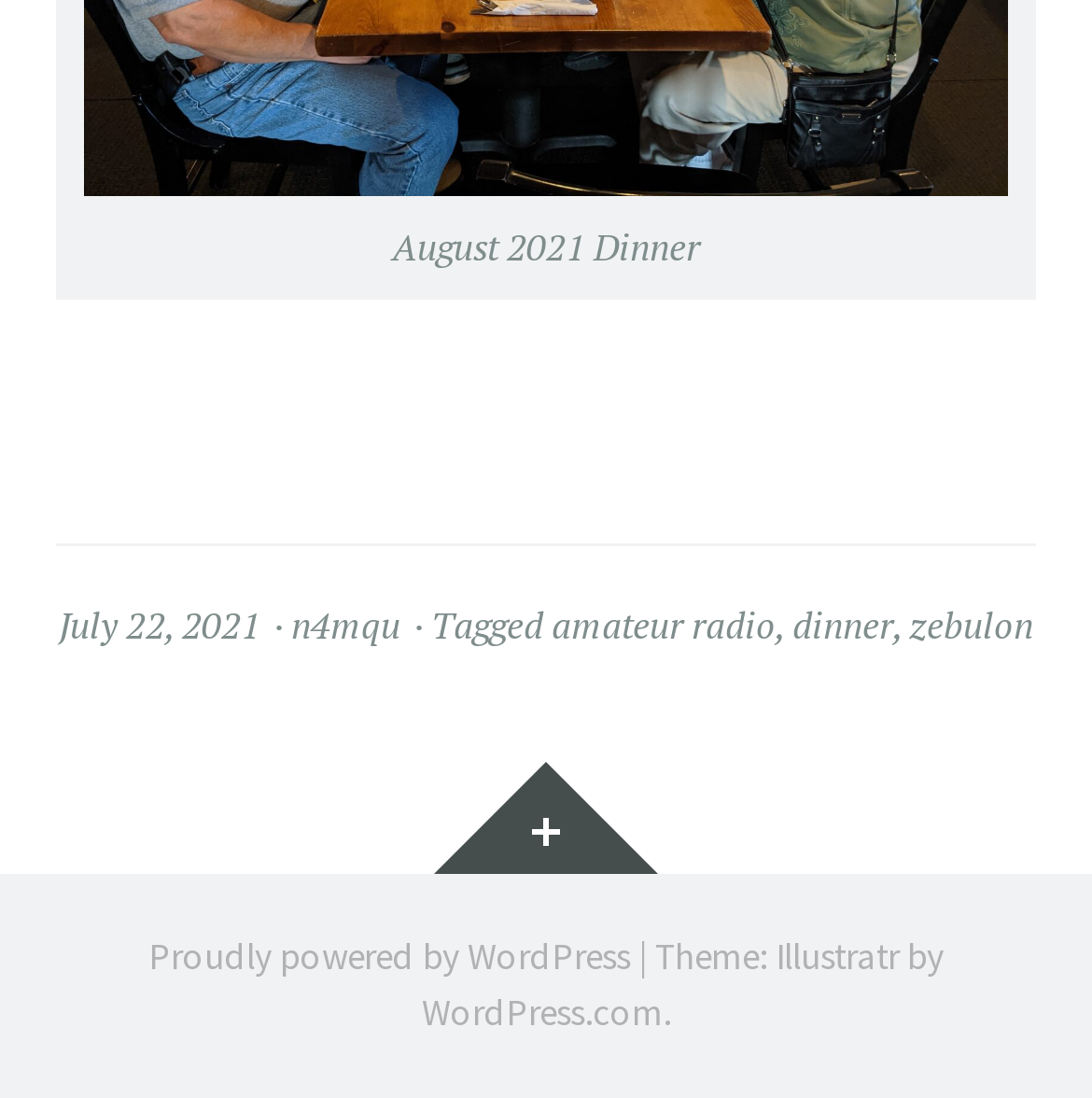Kindly determine the bounding box coordinates for the clickable area to achieve the given instruction: "Read about dinner".

[0.726, 0.546, 0.818, 0.592]